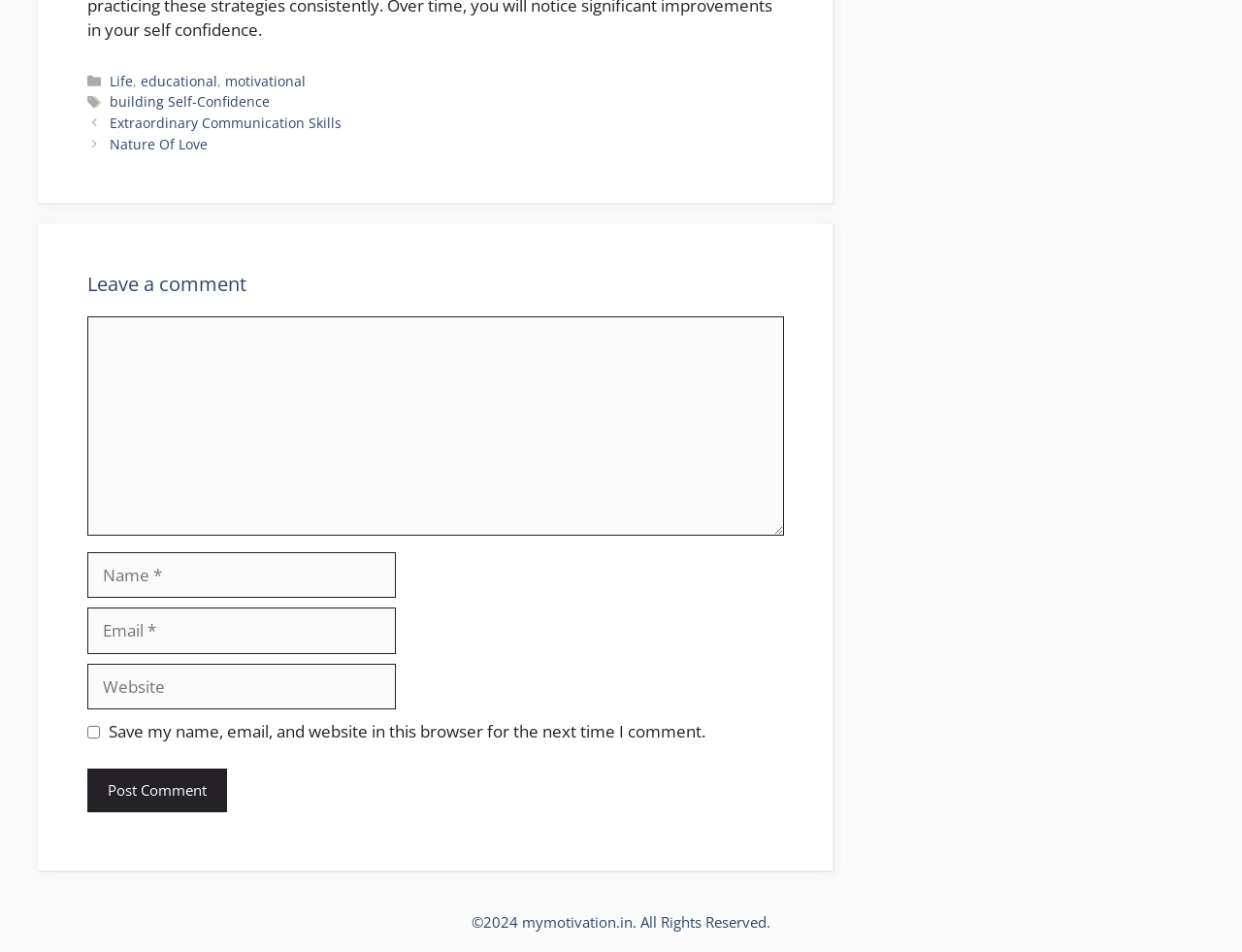What is the label of the button below the comment form?
Based on the image, provide your answer in one word or phrase.

Post Comment